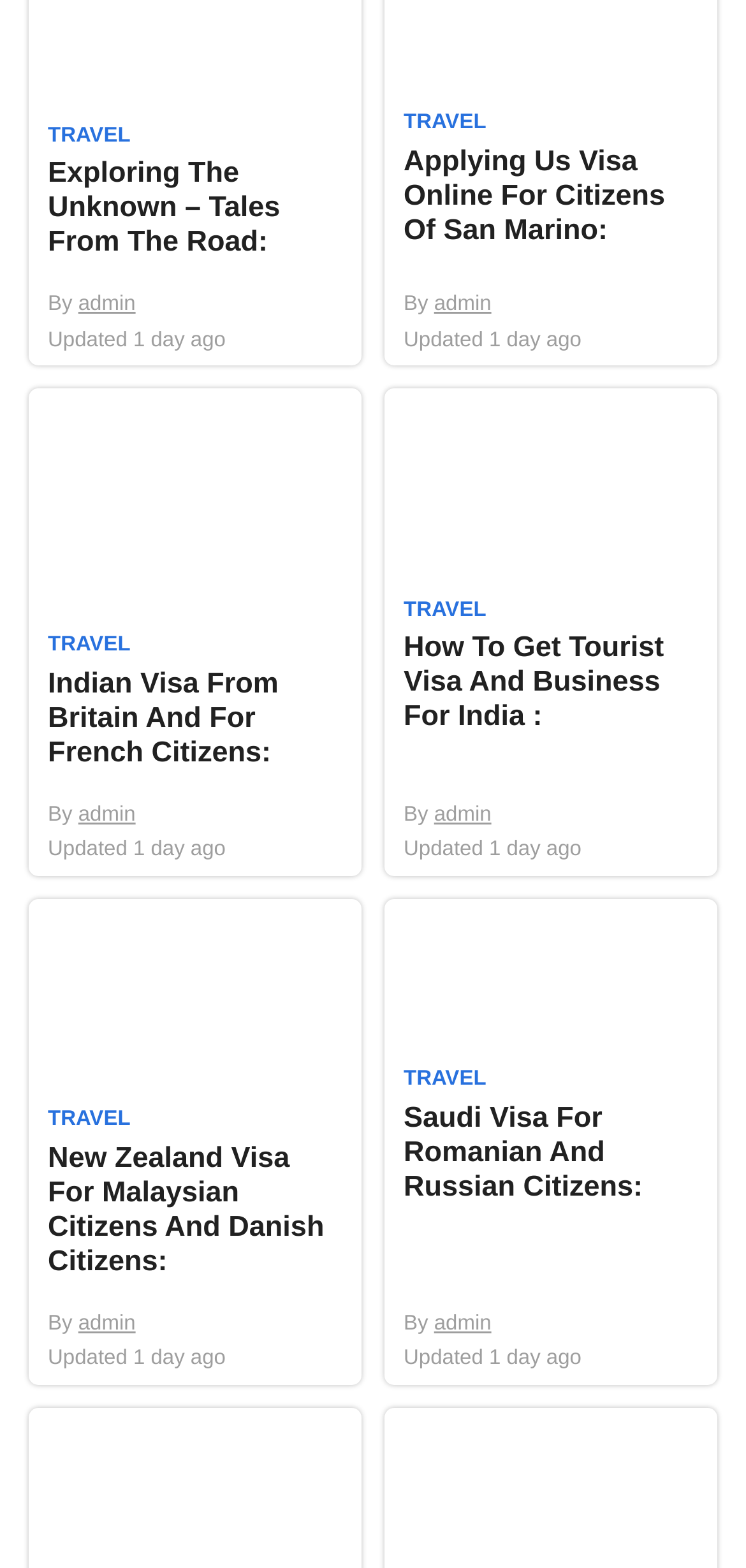What is the category of the links at the top of the webpage?
Answer the question with just one word or phrase using the image.

TRAVEL